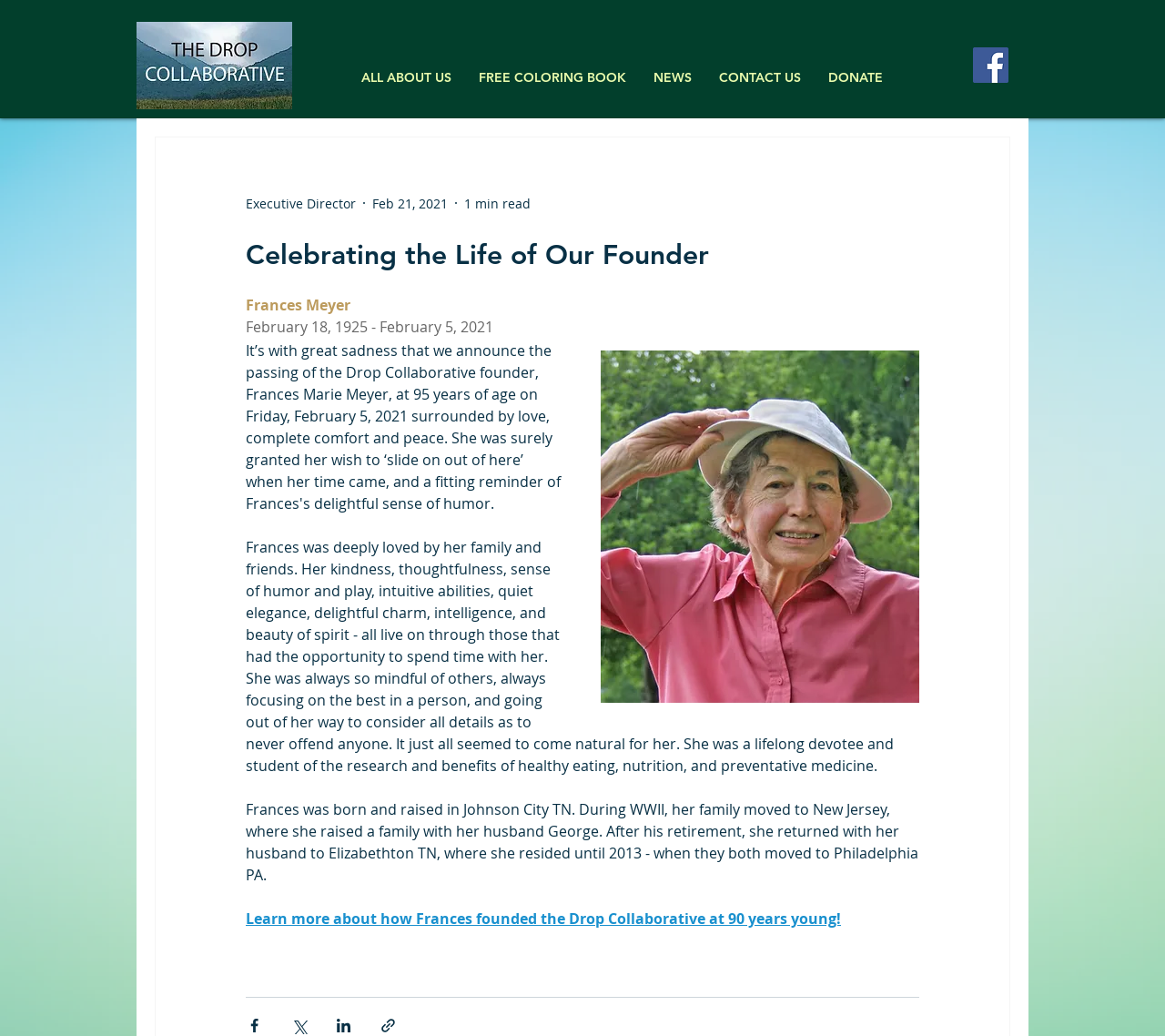Please analyze the image and give a detailed answer to the question:
What is the location where Frances resided until 2013?

I found the answer by looking at the StaticText element with the text 'After his retirement, she returned with her husband to Elizabethton TN, where she resided until 2013...' inside the article element, which is a child of the element with the heading 'Celebrating the Life of Our Founder'.